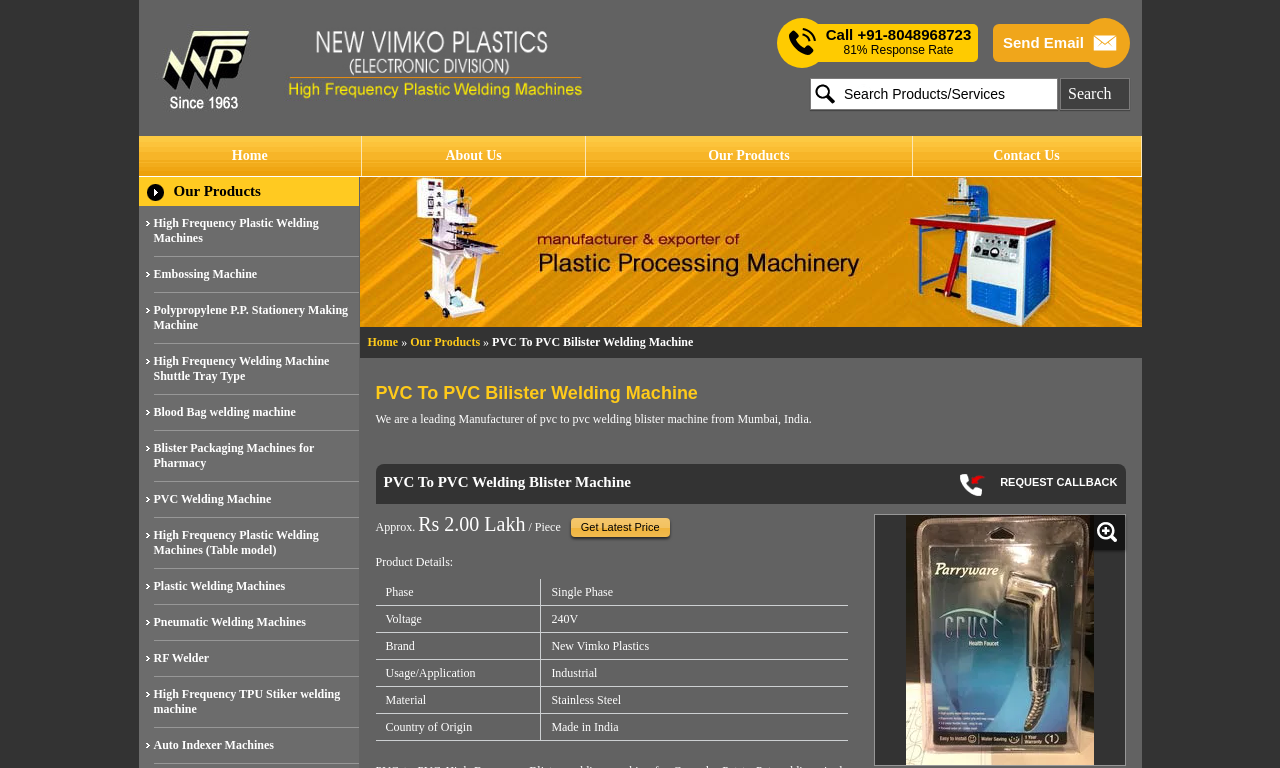Generate a thorough explanation of the webpage's elements.

The webpage is about a manufacturer of PVC to PVC bilister welding machines, specifically New Vimko Plastic from Mumbai, Maharashtra. At the top, there is a logo and a link to the company's name, "New Vimko Plastic", which is also an image. Below it, there is a search bar with a "Search" button and a "Send SMS Free" option.

The main content of the page is divided into sections. The first section has a heading "PVC To PVC Bilister Welding Machine" and a brief description of the product. Below it, there is a table with product details, including phase, voltage, brand, usage, material, and country of origin.

To the right of the product details, there is an image of the PVC to PVC welding blister machine. Below the image, there is a "REQUEST CALLBACK" button and a table with pricing information, including the approximate price of Rs 2.00 Lakh per piece.

On the left side of the page, there is a navigation menu with links to "Home", "About Us", "Our Products", and "Contact Us". Below the navigation menu, there are links to various products, including high-frequency plastic welding machines, embossing machines, and blister packaging machines.

At the bottom of the page, there are more links to products, including blood bag welding machines, PVC welding machines, and RF welder. The page also has several images and icons scattered throughout, including a "Send Email" icon and a "Call" icon with a phone number.